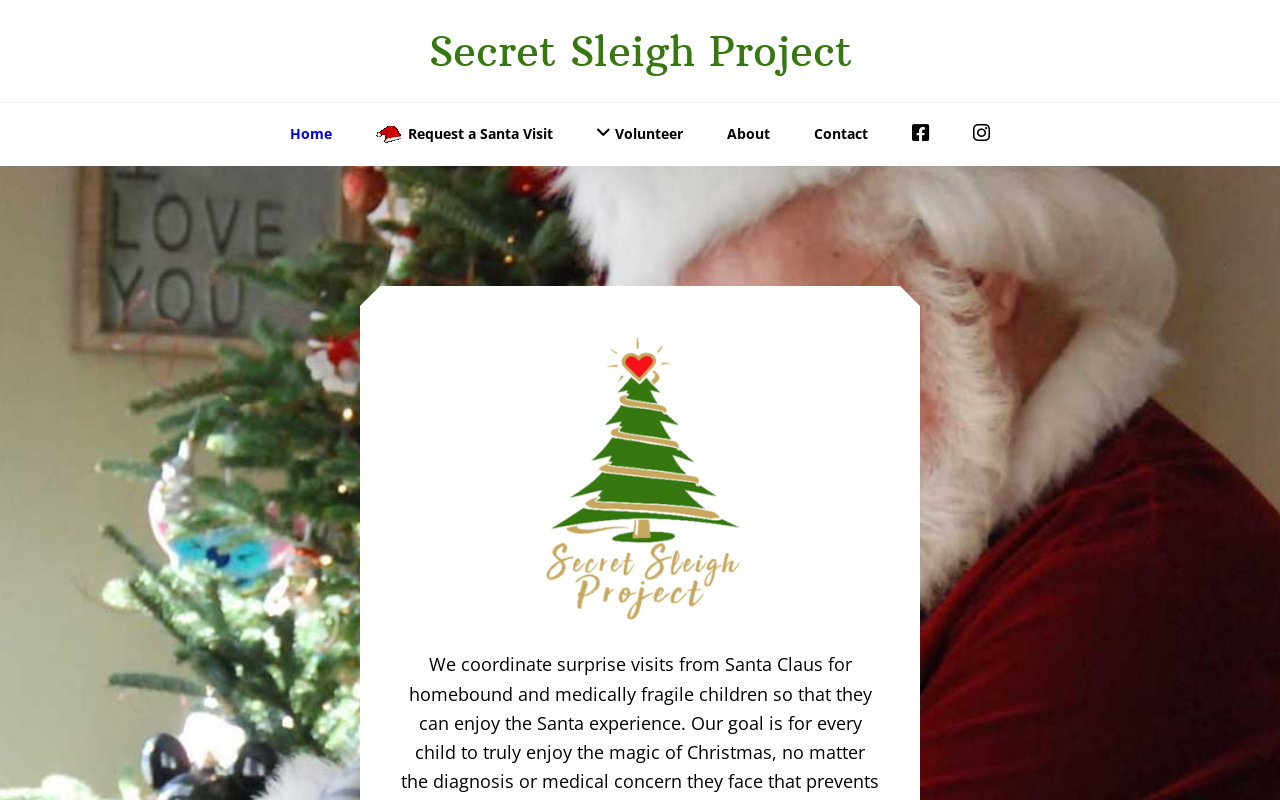Give a concise answer using one word or a phrase to the following question:
What is the first link in the main navigation?

Home